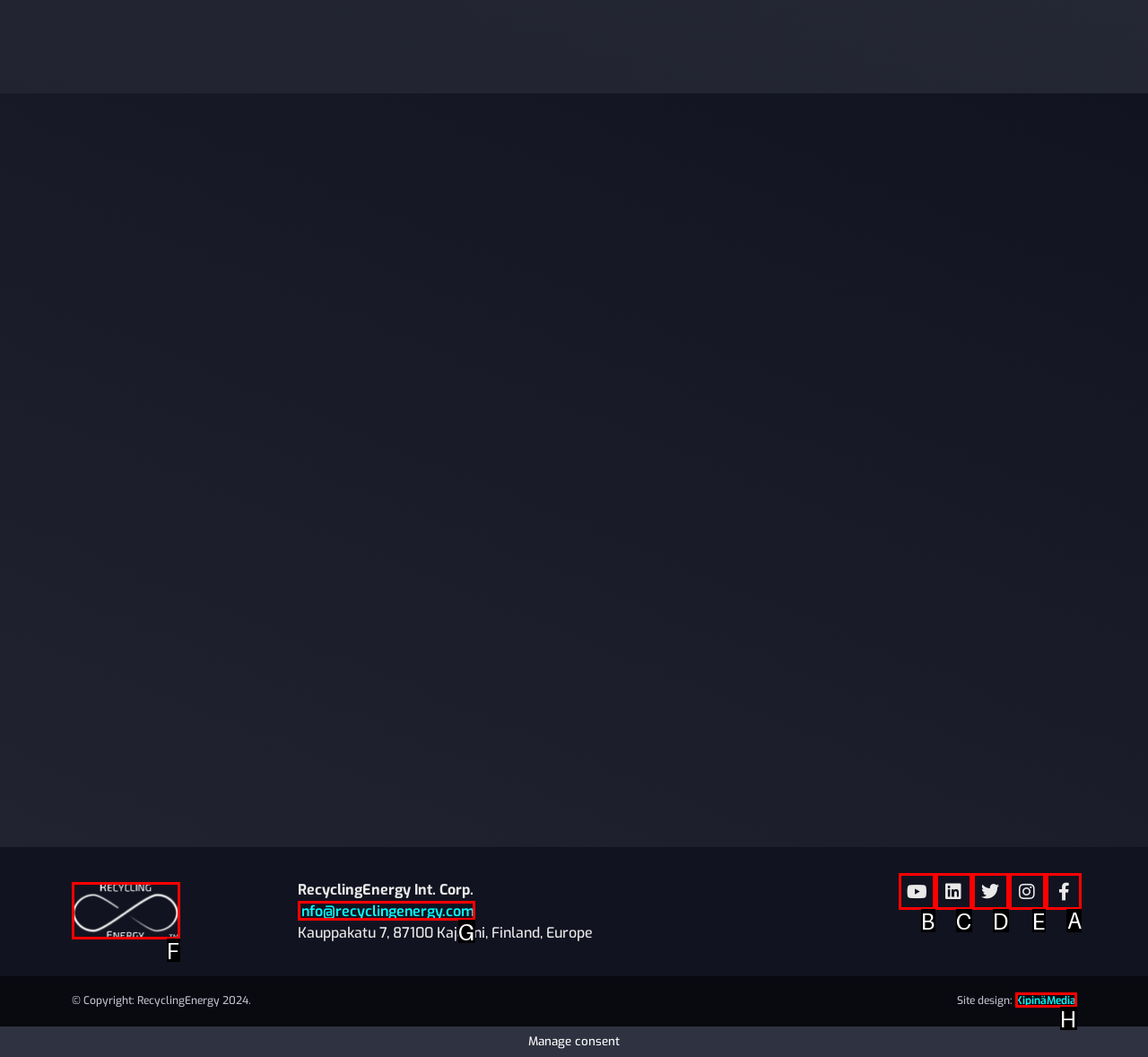From the given options, indicate the letter that corresponds to the action needed to complete this task: Follow RecyclingEnergy on Facebook. Respond with only the letter.

A